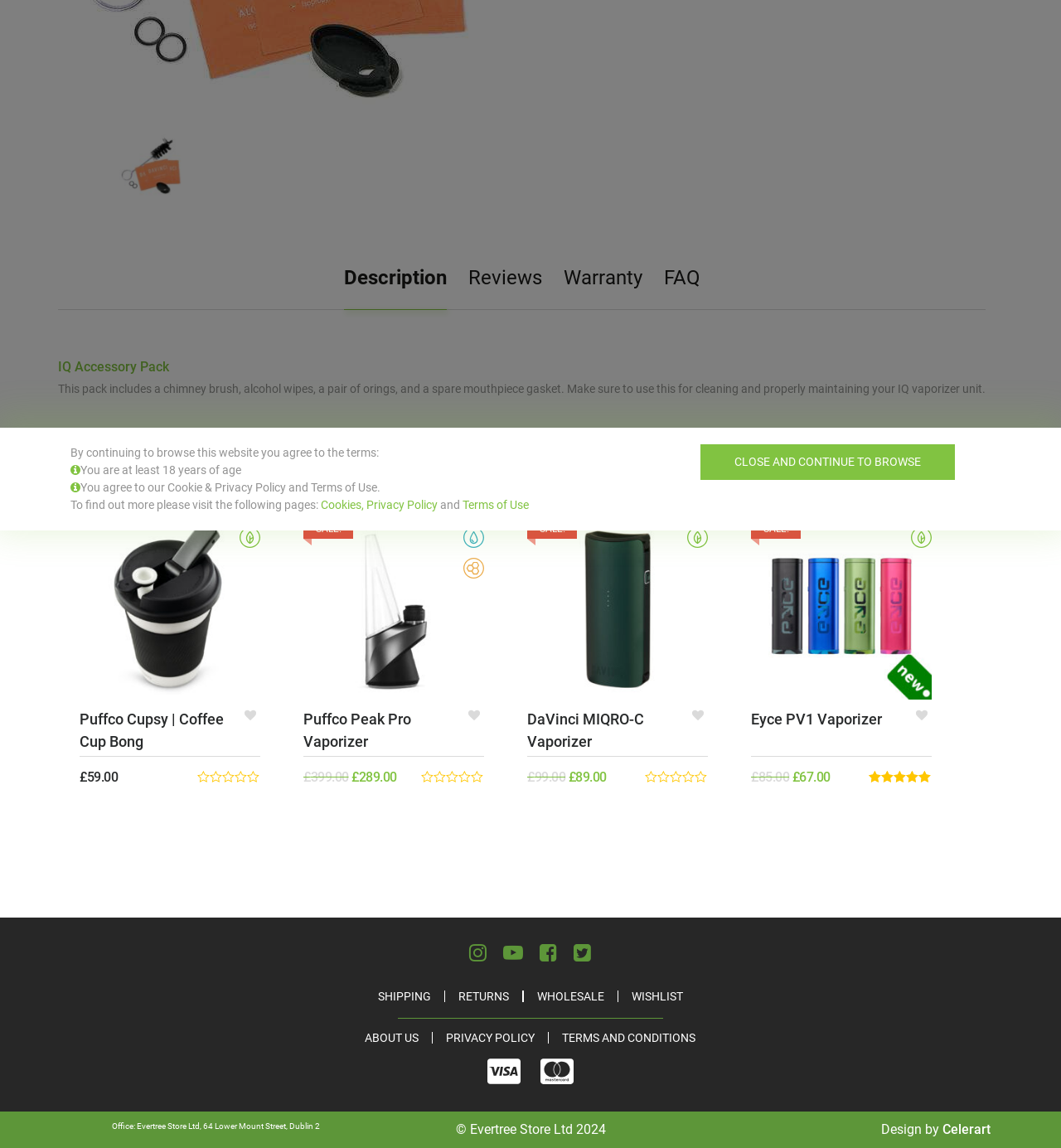Please find the bounding box coordinates (top-left x, top-left y, bottom-right x, bottom-right y) in the screenshot for the UI element described as follows: Description

[0.314, 0.215, 0.431, 0.27]